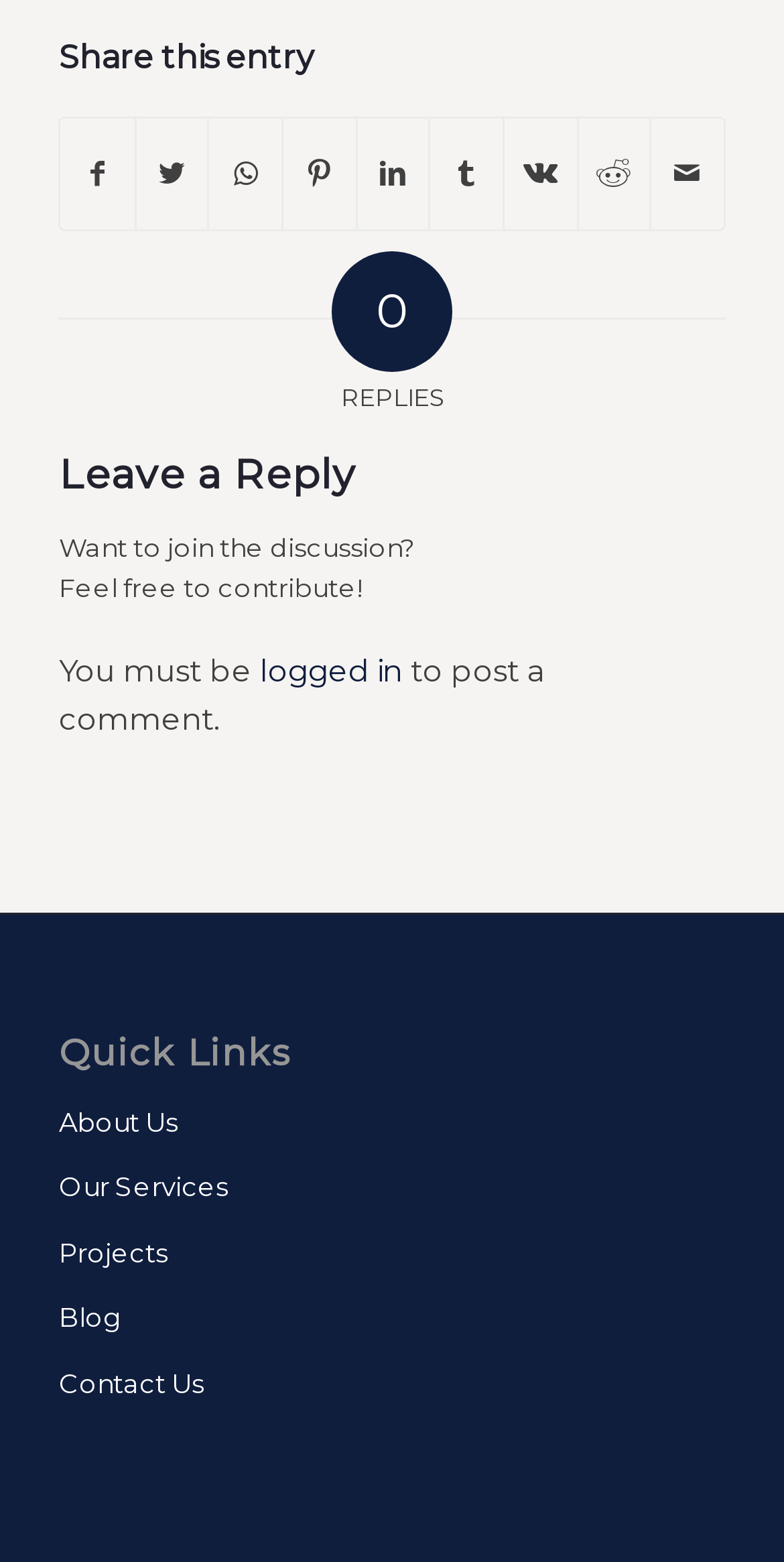Based on the description "logged in", find the bounding box of the specified UI element.

[0.331, 0.417, 0.513, 0.441]